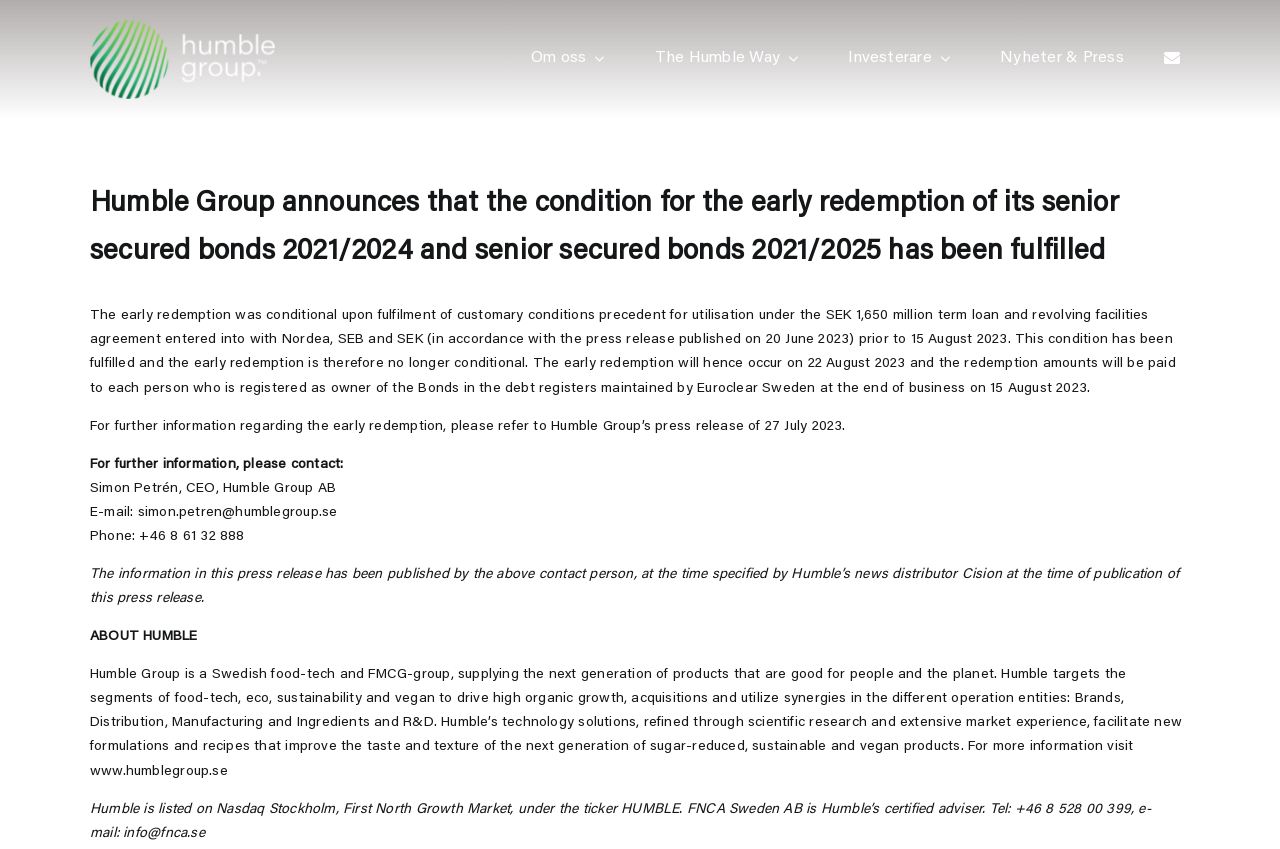Please respond to the question using a single word or phrase:
What is the name of Humble Group's certified adviser?

FNCA Sweden AB